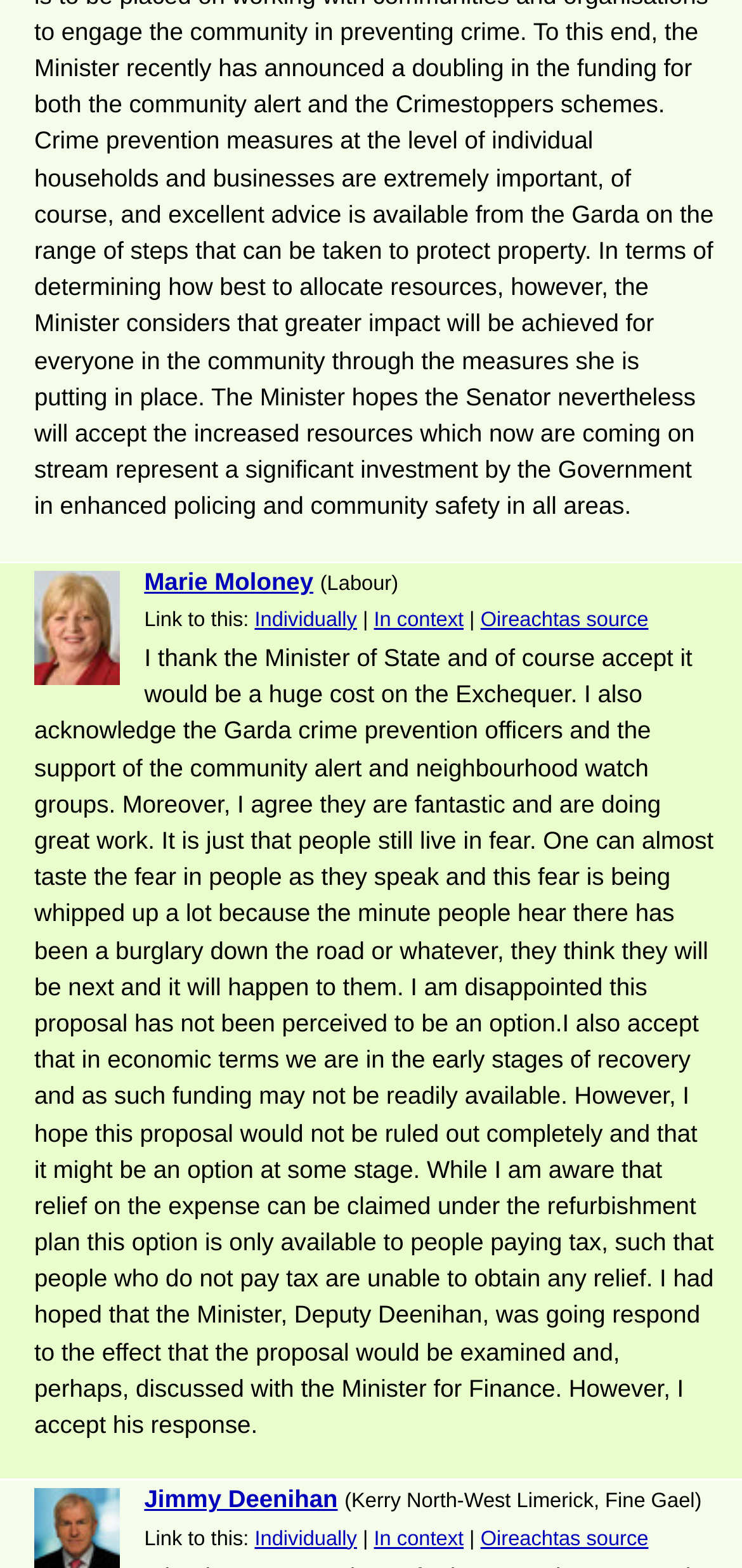Locate the bounding box coordinates of the element I should click to achieve the following instruction: "View Marie Moloney's profile".

[0.194, 0.361, 0.422, 0.379]